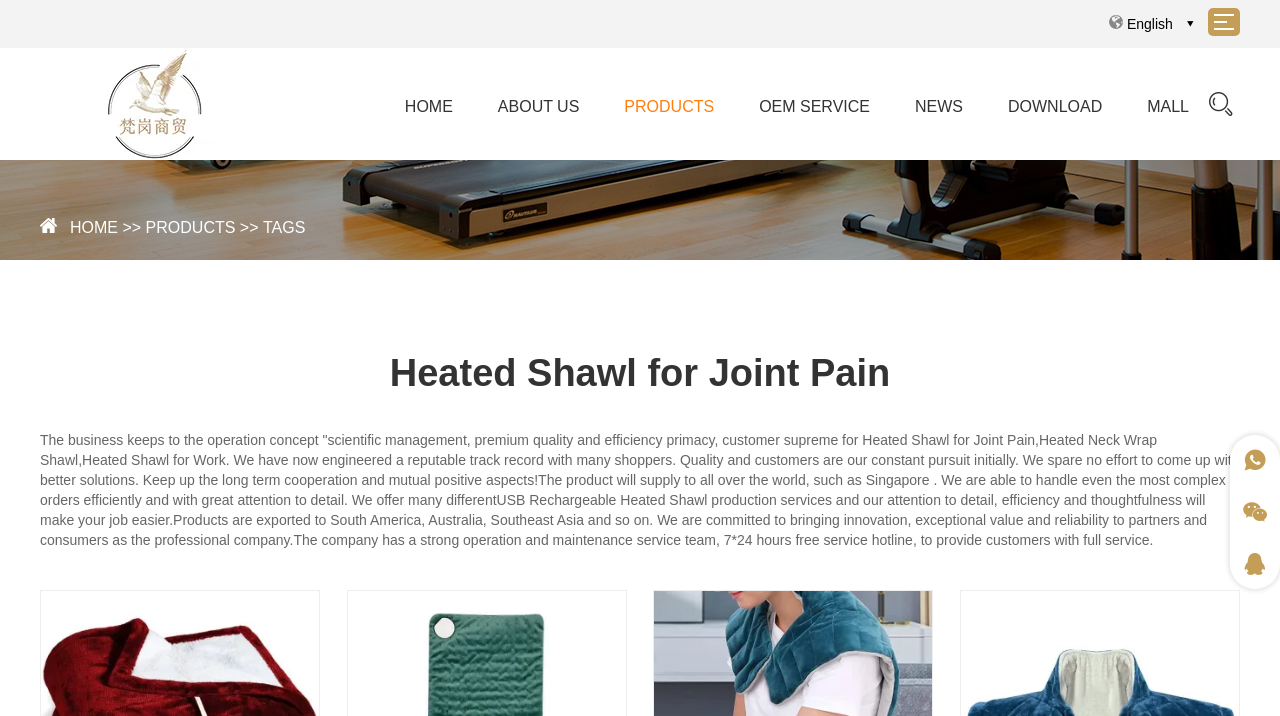Determine the bounding box coordinates for the region that must be clicked to execute the following instruction: "Click the 'Home' menu item".

None